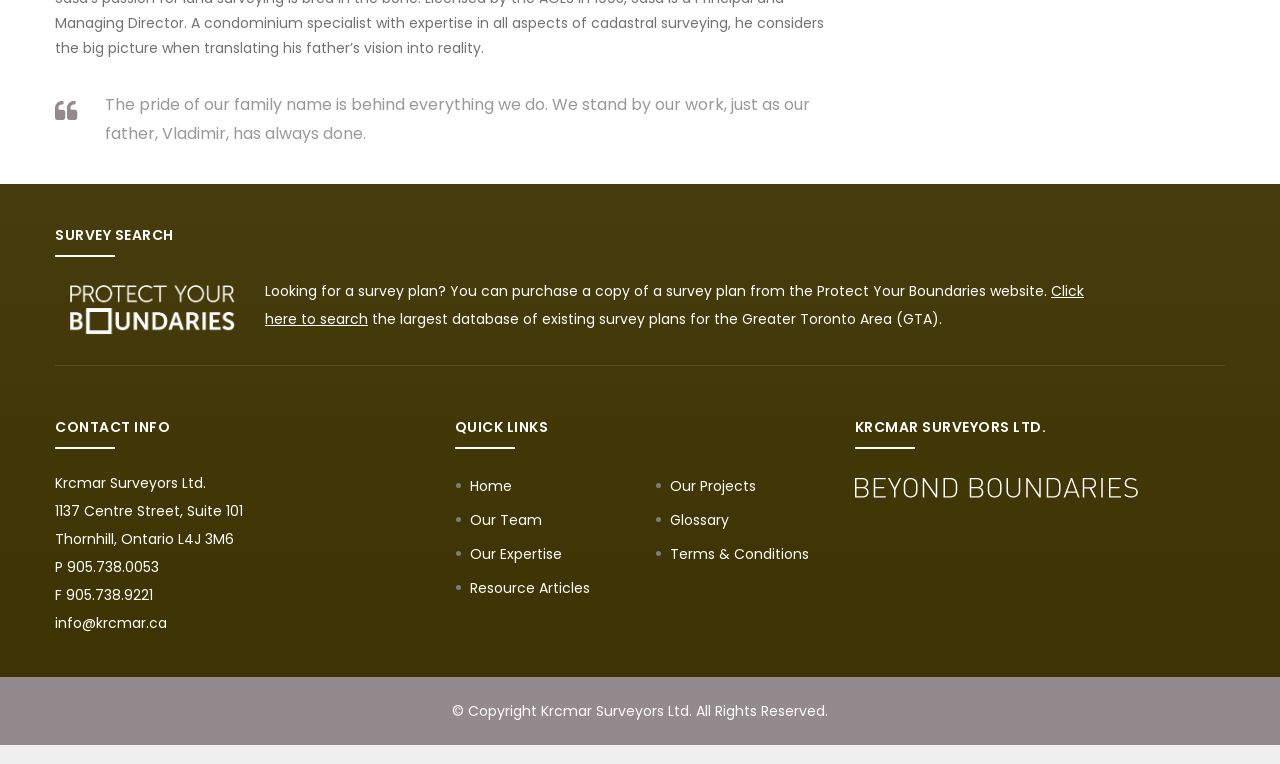Given the element description Terms & Conditions, specify the bounding box coordinates of the corresponding UI element in the format (top-left x, top-left y, bottom-right x, bottom-right y). All values must be between 0 and 1.

[0.512, 0.737, 0.632, 0.763]